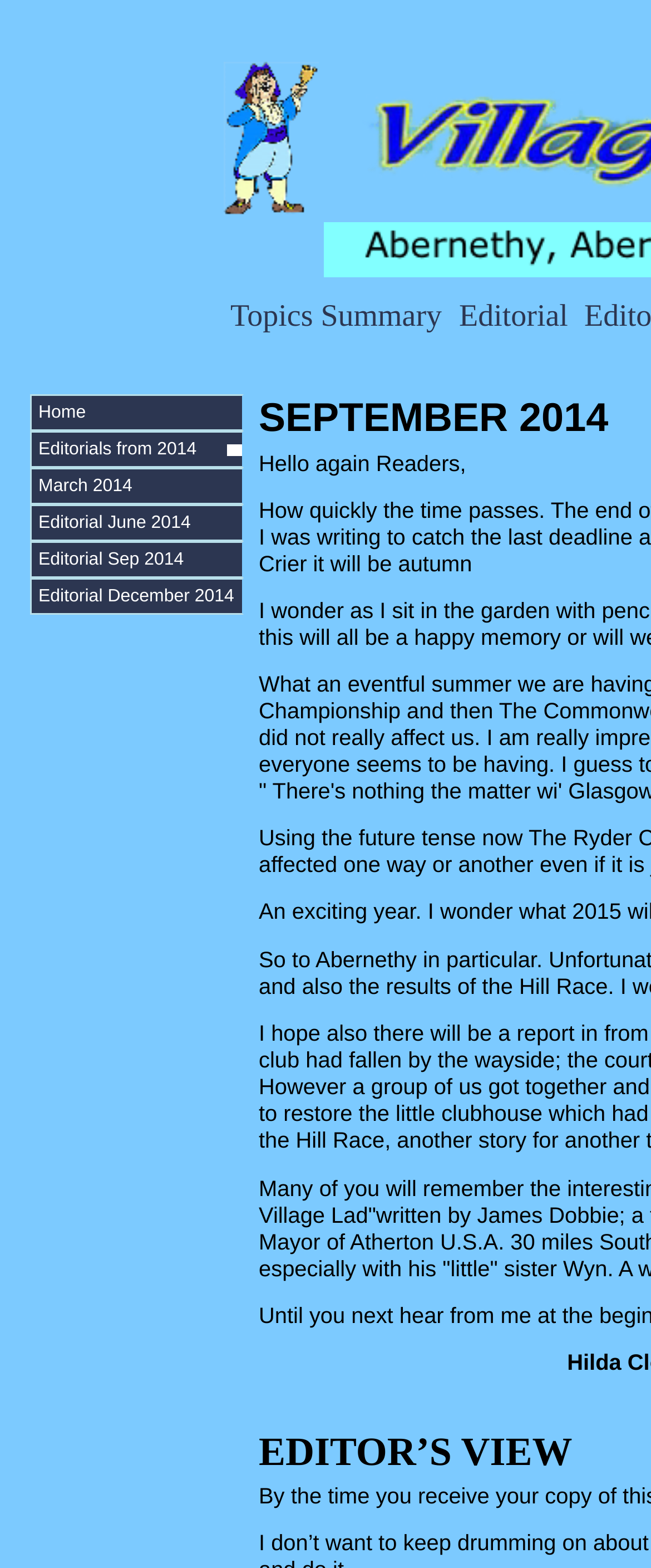Provide the bounding box coordinates of the UI element that matches the description: ".cls-1{fill:#04cdff;fill-rule:evenodd;}".

None